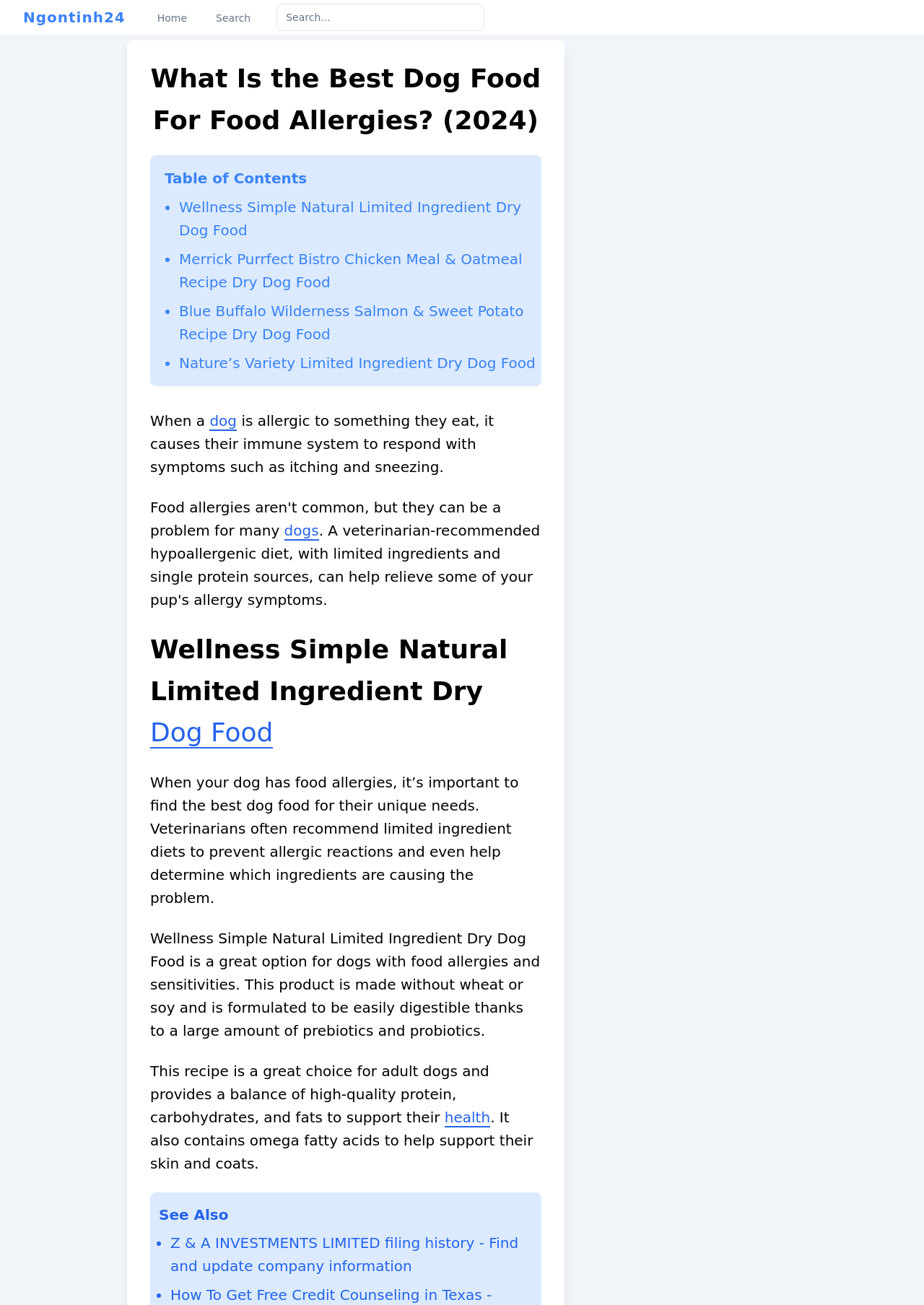Find the bounding box of the UI element described as: "aria-label="keyword" name="keyword" placeholder="Search..."". The bounding box coordinates should be given as four float values between 0 and 1, i.e., [left, top, right, bottom].

[0.299, 0.003, 0.524, 0.024]